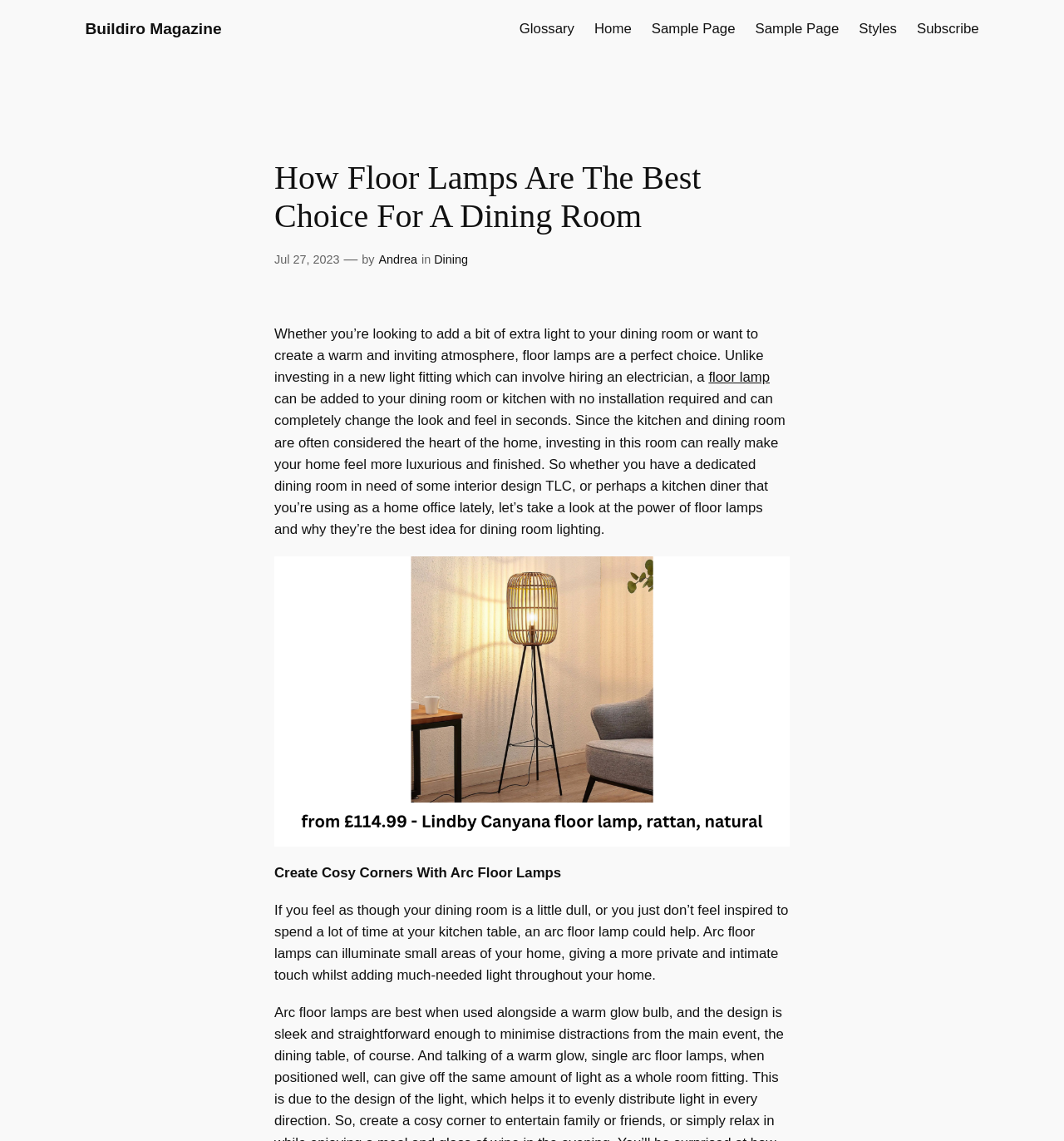Please specify the bounding box coordinates for the clickable region that will help you carry out the instruction: "read the article posted on Jul 27, 2023".

[0.258, 0.222, 0.319, 0.233]